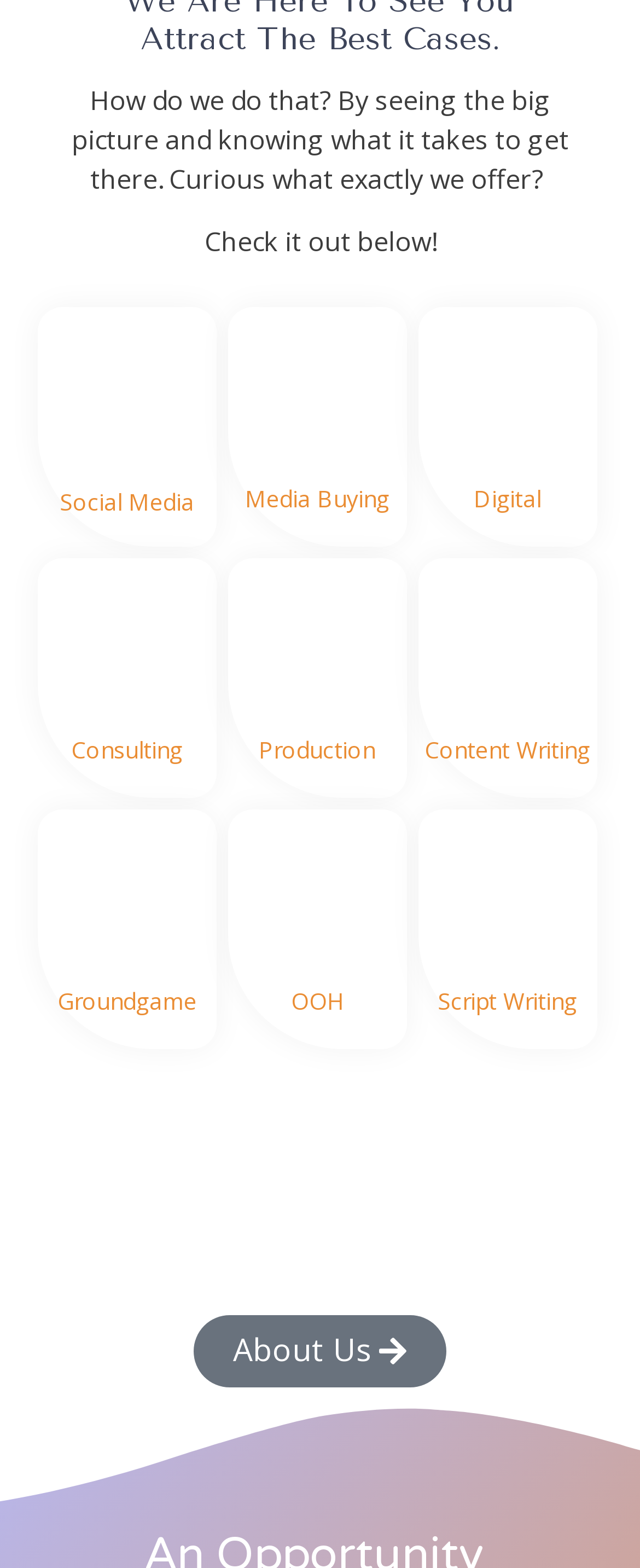Based on the image, give a detailed response to the question: Is there a way to learn more about the Noy Media team?

The webpage provides a link to 'About Us' which suggests that users can learn more about the Noy Media team by clicking on that link.